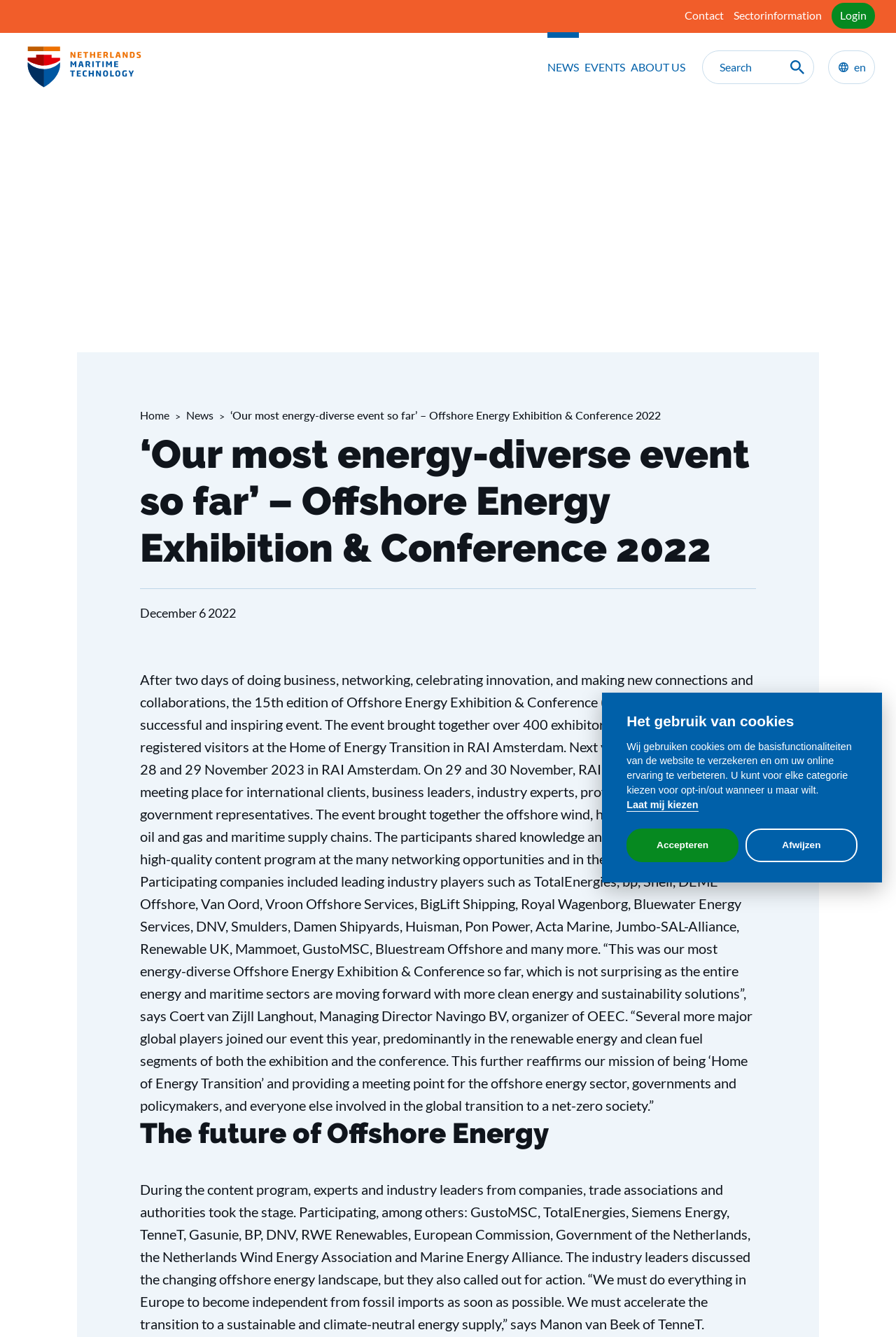Identify and extract the main heading from the webpage.

‘Our most energy-diverse event so far’ – Offshore Energy Exhibition & Conference 2022